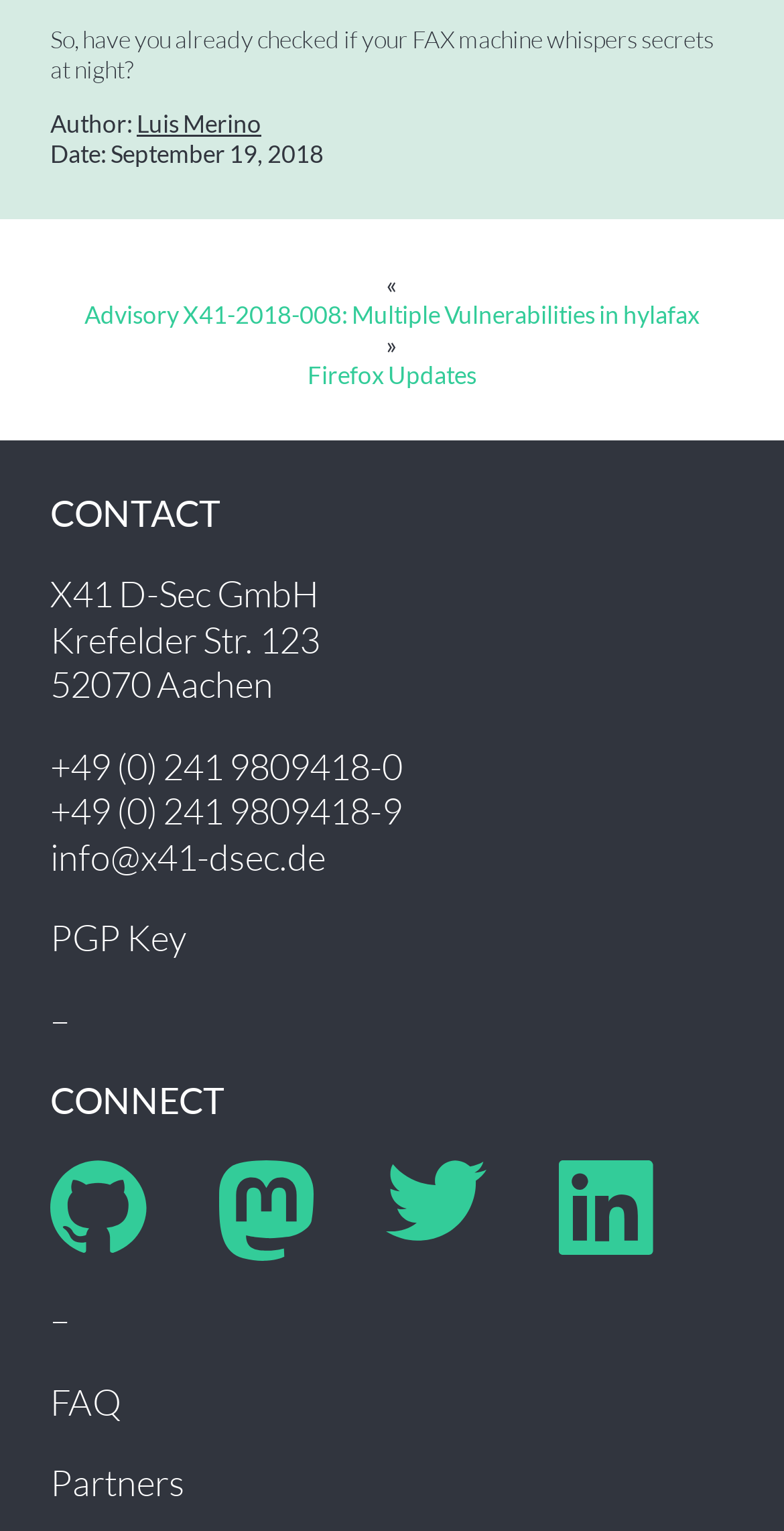What is the date of the article?
Look at the screenshot and respond with a single word or phrase.

September 19, 2018